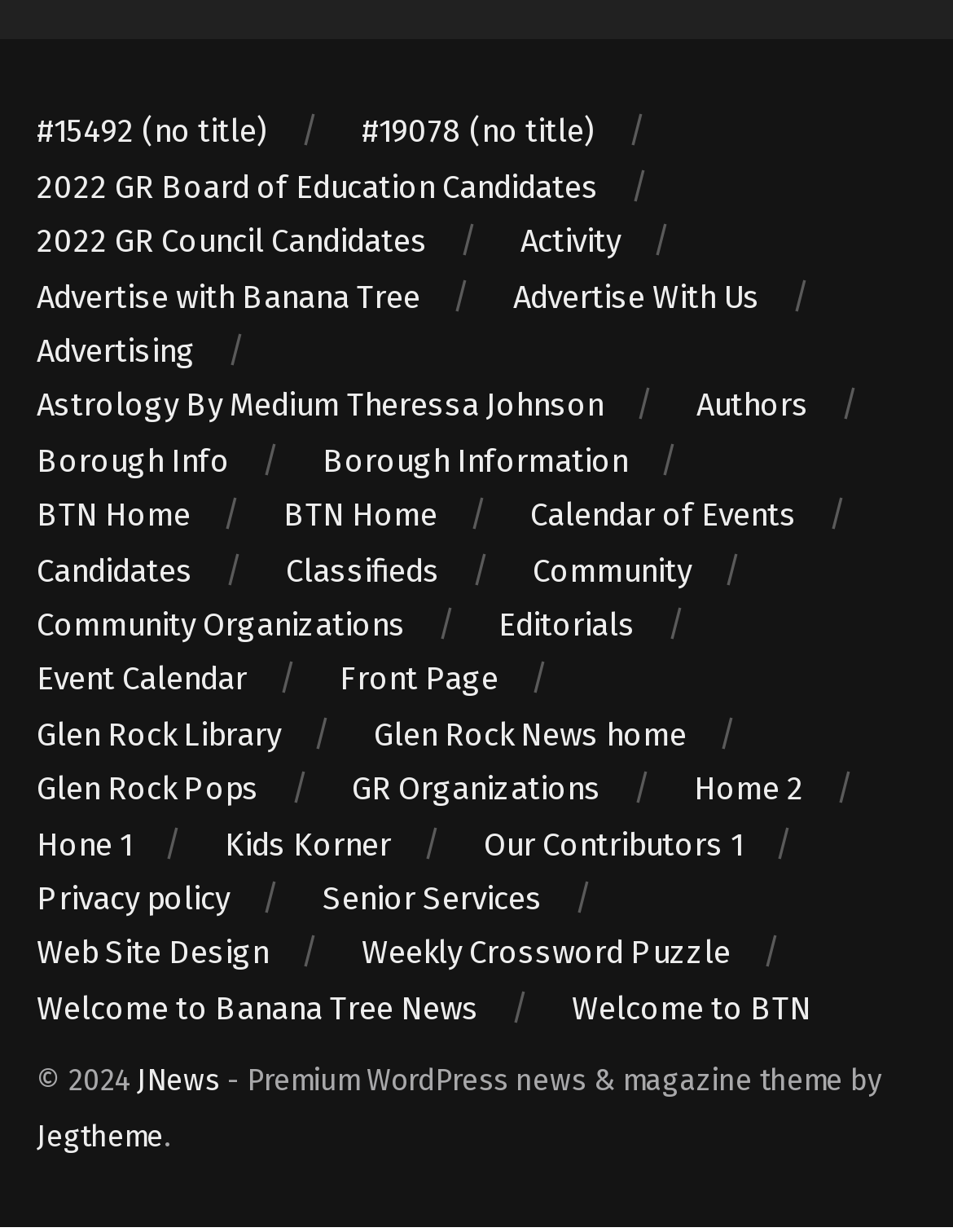Determine the bounding box coordinates for the clickable element to execute this instruction: "Read about Astrology By Medium Theressa Johnson". Provide the coordinates as four float numbers between 0 and 1, i.e., [left, top, right, bottom].

[0.038, 0.314, 0.633, 0.344]